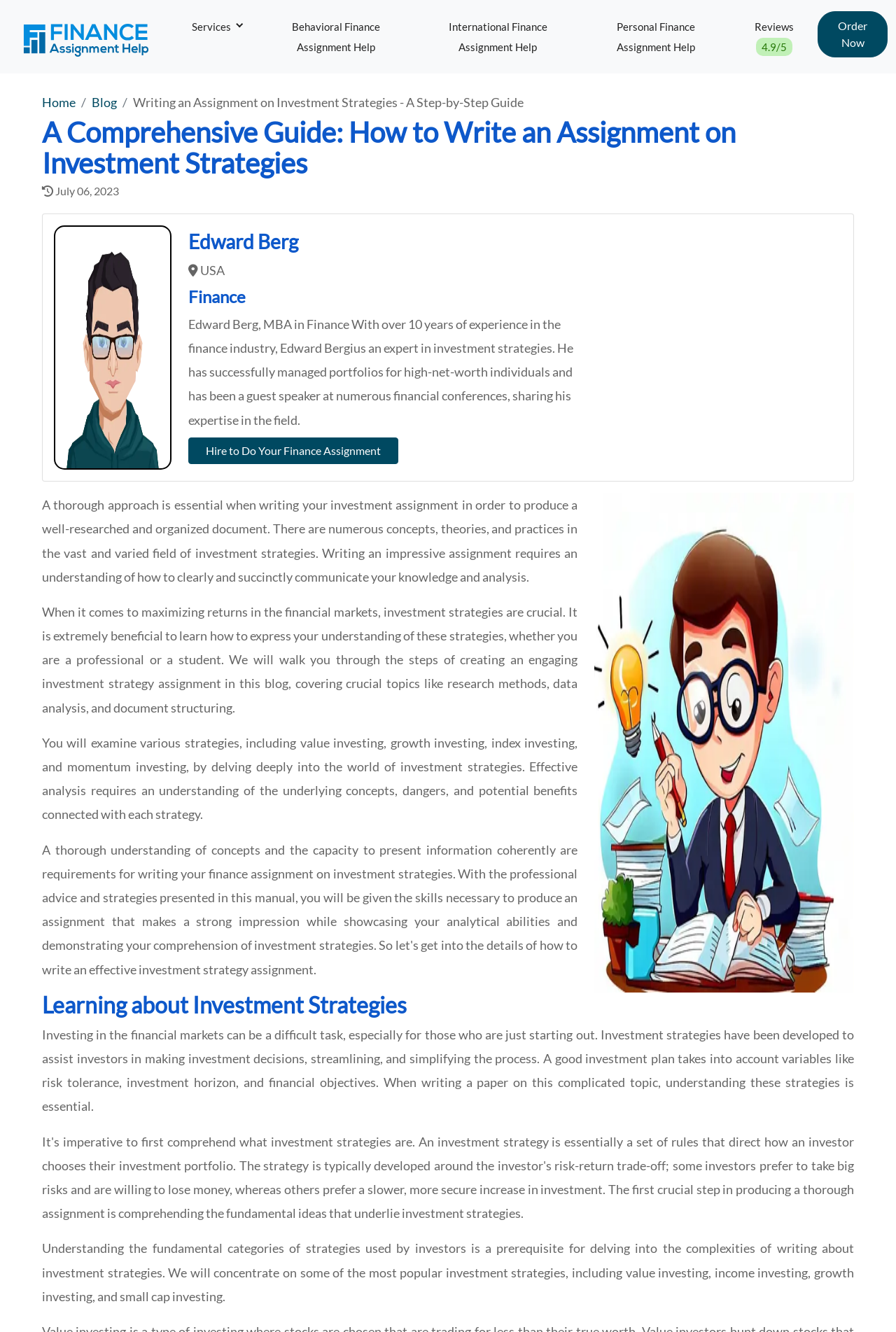With reference to the screenshot, provide a detailed response to the question below:
Who is the author of the blog post?

I found the author's name by looking at the image caption 'Edward Berg' and the static text 'Edward Berg, MBA in Finance...' which indicates that Edward Berg is the author of the blog post.